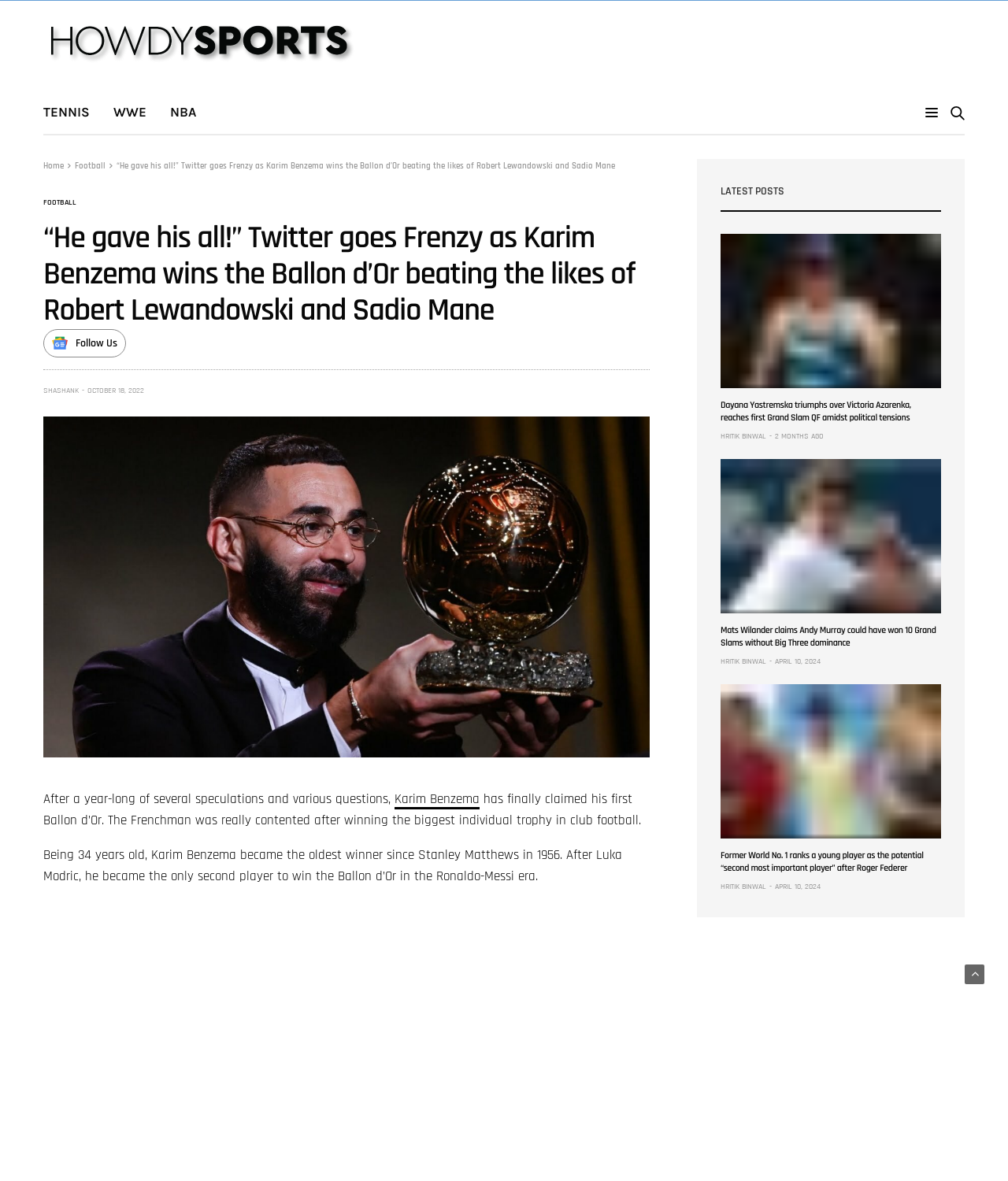Using the description "All Posts", locate and provide the bounding box of the UI element.

None